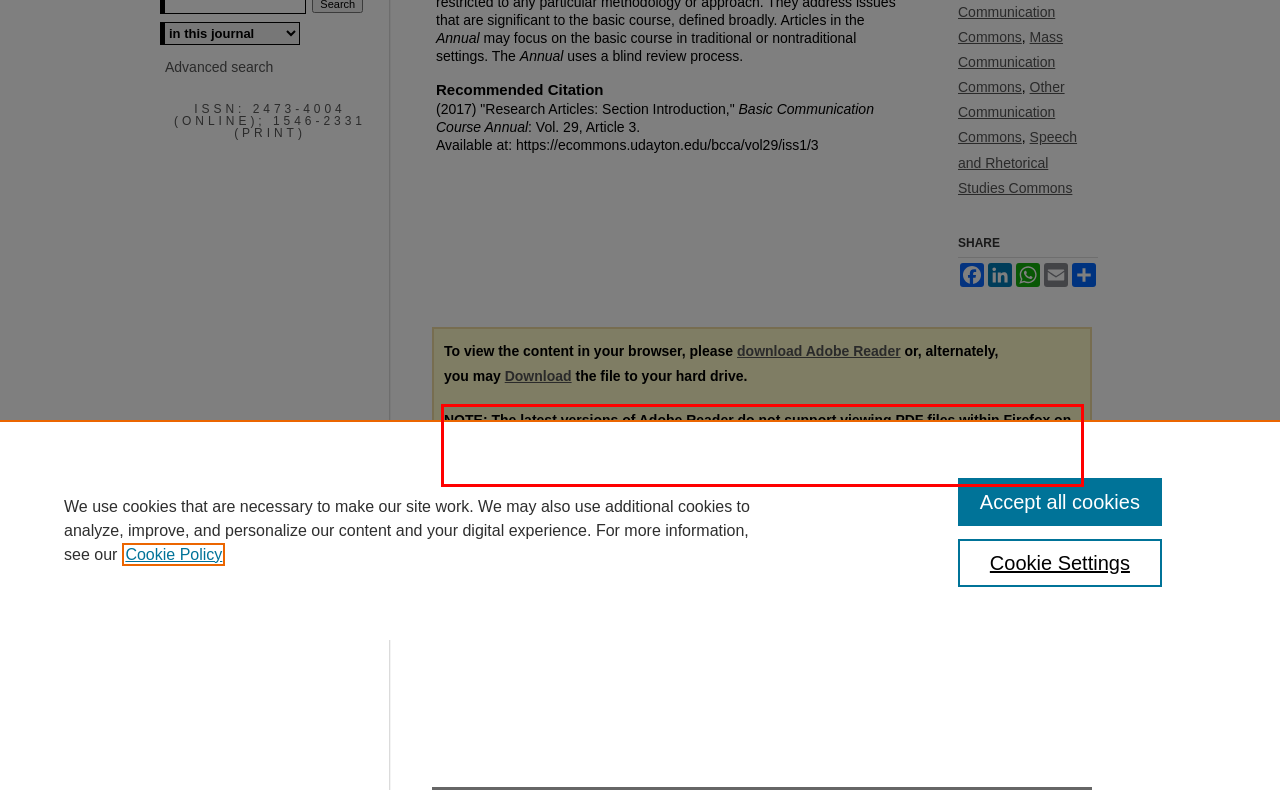Please examine the webpage screenshot and extract the text within the red bounding box using OCR.

NOTE: The latest versions of Adobe Reader do not support viewing PDF files within Firefox on Mac OS and if you are using a modern (Intel) Mac, there is no official plugin for viewing PDF files within the browser window.